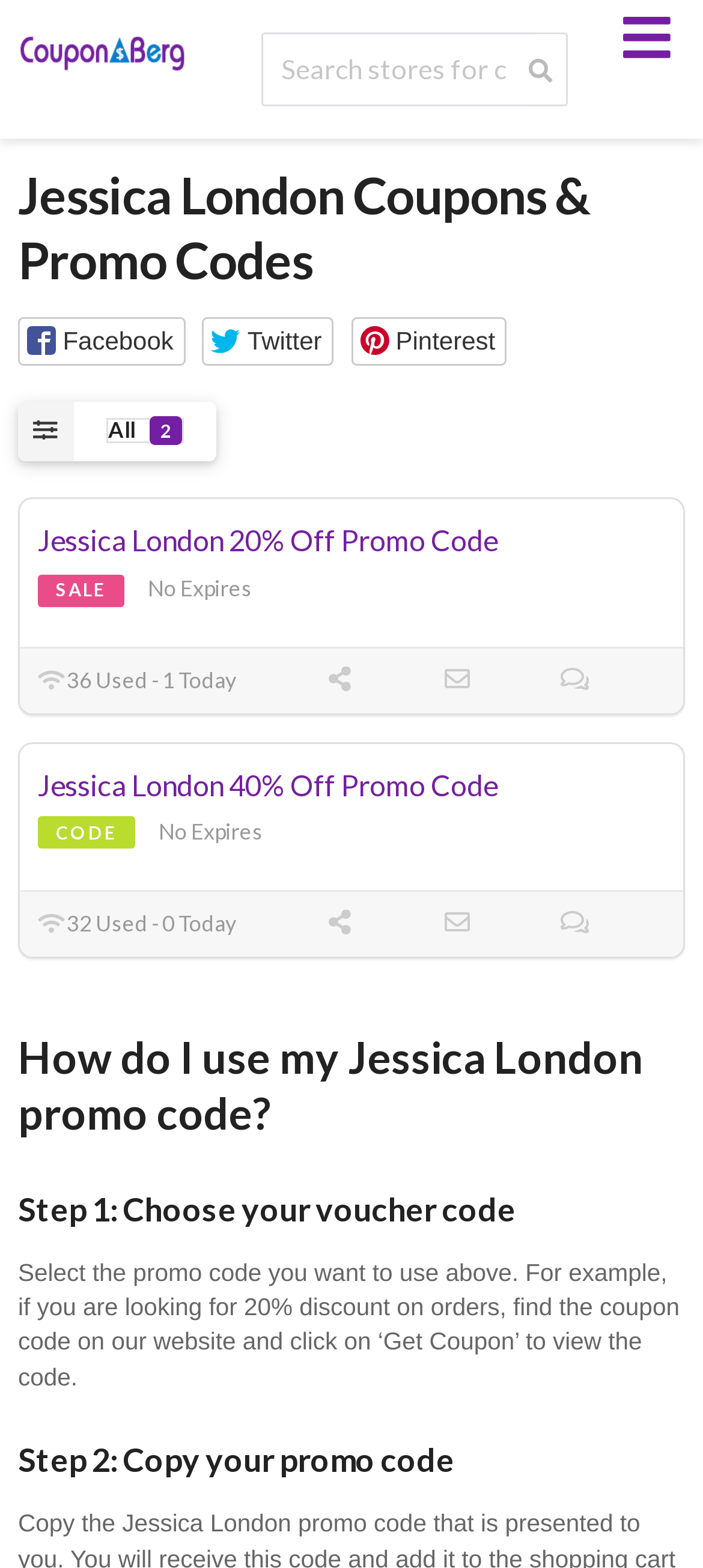What is the website's main purpose?
Examine the image and give a concise answer in one word or a short phrase.

Find promo codes